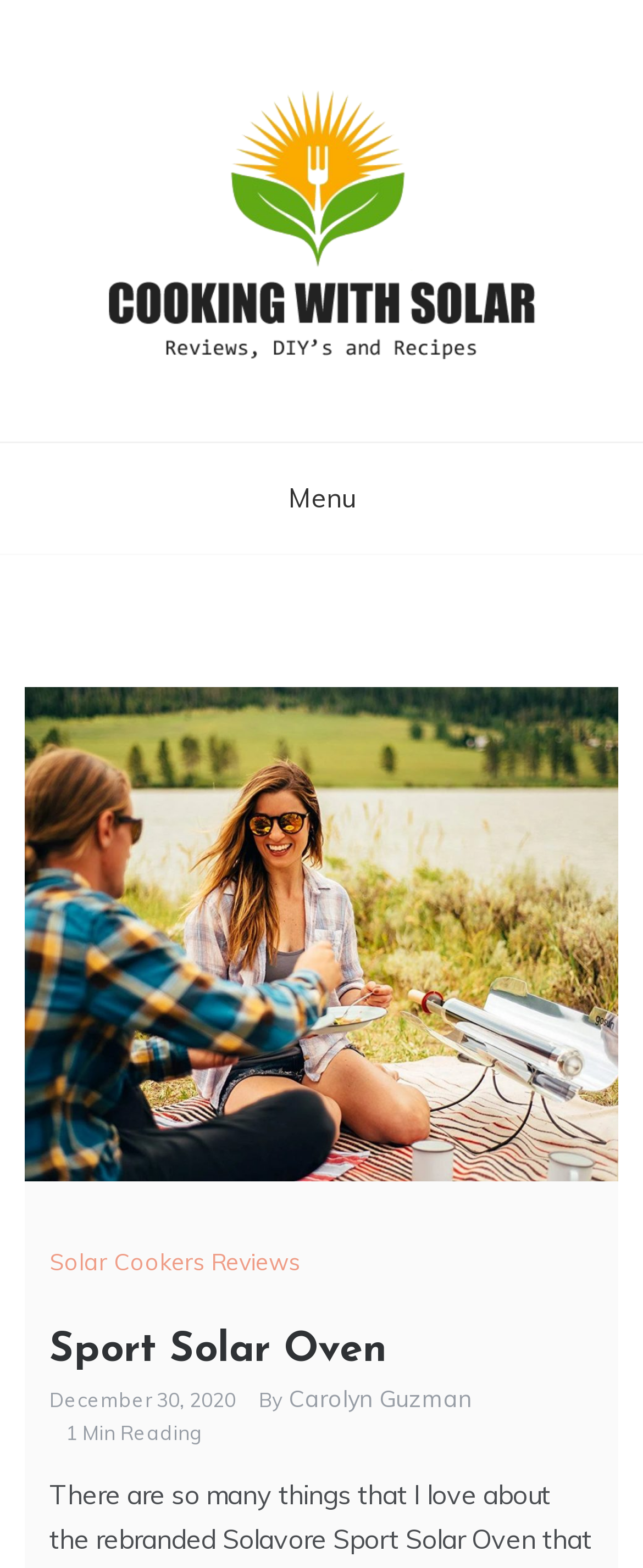Identify the bounding box coordinates for the element you need to click to achieve the following task: "click the 'Menu' button". Provide the bounding box coordinates as four float numbers between 0 and 1, in the form [left, top, right, bottom].

[0.433, 0.283, 0.567, 0.353]